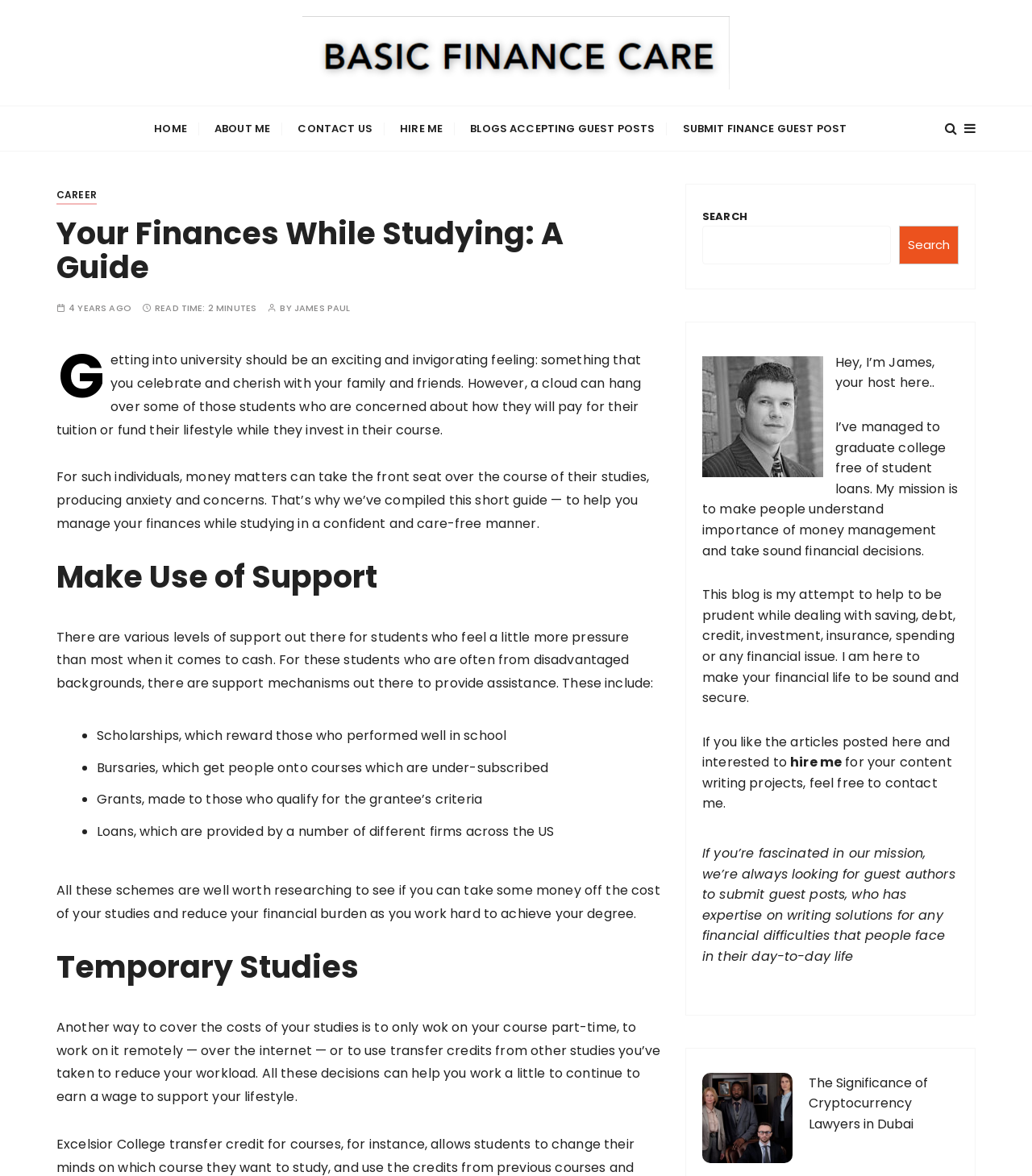Please identify the bounding box coordinates of the element on the webpage that should be clicked to follow this instruction: "Read the article 'The Significance of Cryptocurrency Lawyers in Dubai'". The bounding box coordinates should be given as four float numbers between 0 and 1, formatted as [left, top, right, bottom].

[0.68, 0.912, 0.768, 0.989]